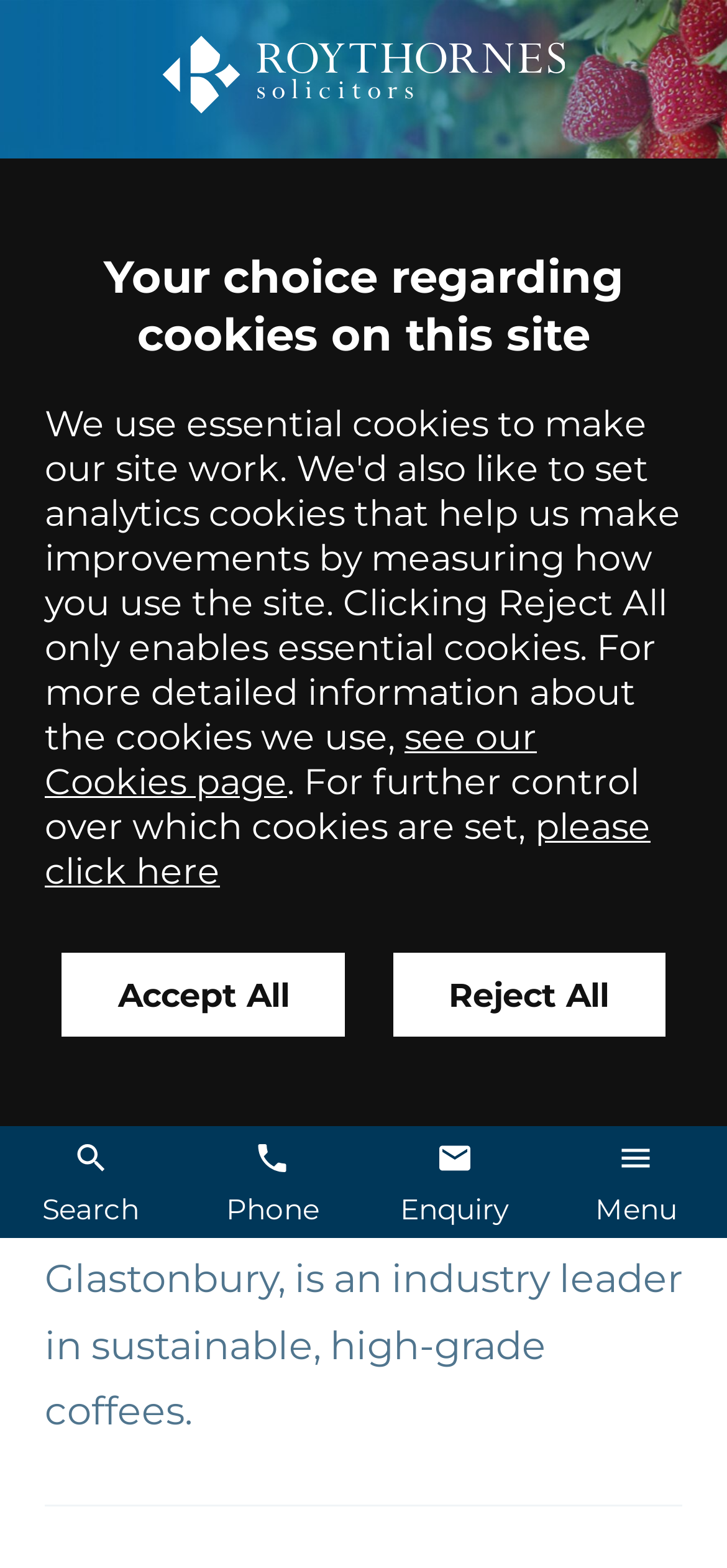Determine the bounding box coordinates (top-left x, top-left y, bottom-right x, bottom-right y) of the UI element described in the following text: please click here

[0.062, 0.512, 0.895, 0.57]